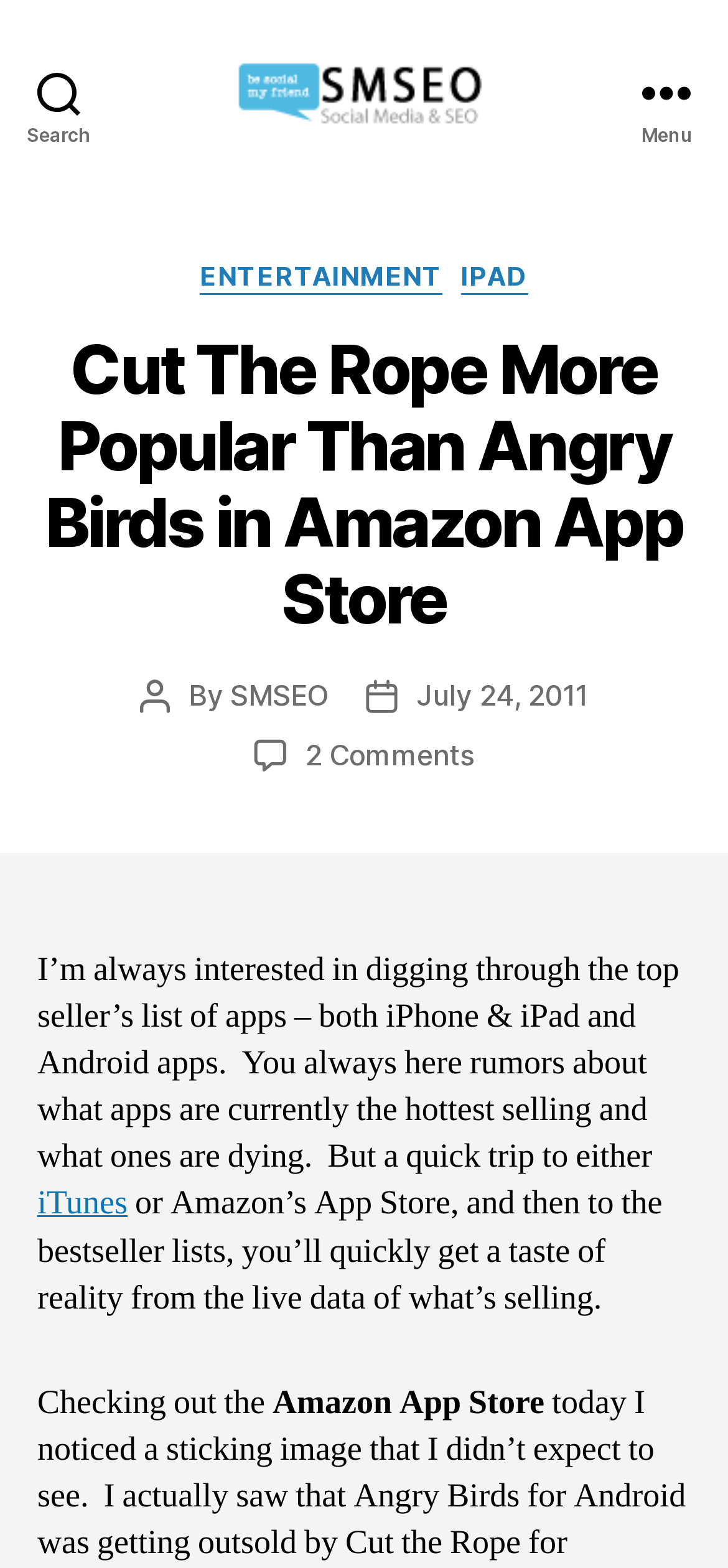Offer a detailed account of what is visible on the webpage.

The webpage appears to be a blog post about the popularity of apps in the Amazon App Store. At the top left, there is a search button, and next to it, a social media SEO logo with a link. Below the logo, the text "Social Media SEO" is displayed. On the top right, a menu button is located.

The main content of the webpage is divided into sections. The title of the post, "Cut The Rope More Popular Than Angry Birds in Amazon App Store", is prominently displayed in a large font. Below the title, the author's name, "SMSEO", and the post date, "July 24, 2011", are shown. There is also a link to the comments section, indicating that there are 2 comments on the post.

The main article begins with a paragraph of text that discusses the author's interest in exploring the top-selling apps on various platforms. The text is followed by a link to iTunes. The article continues with another paragraph that mentions checking the bestseller lists on Amazon's App Store to get an idea of what's selling.

There are no images on the page apart from the social media SEO logo. The overall structure of the webpage is simple, with a clear hierarchy of headings and text.